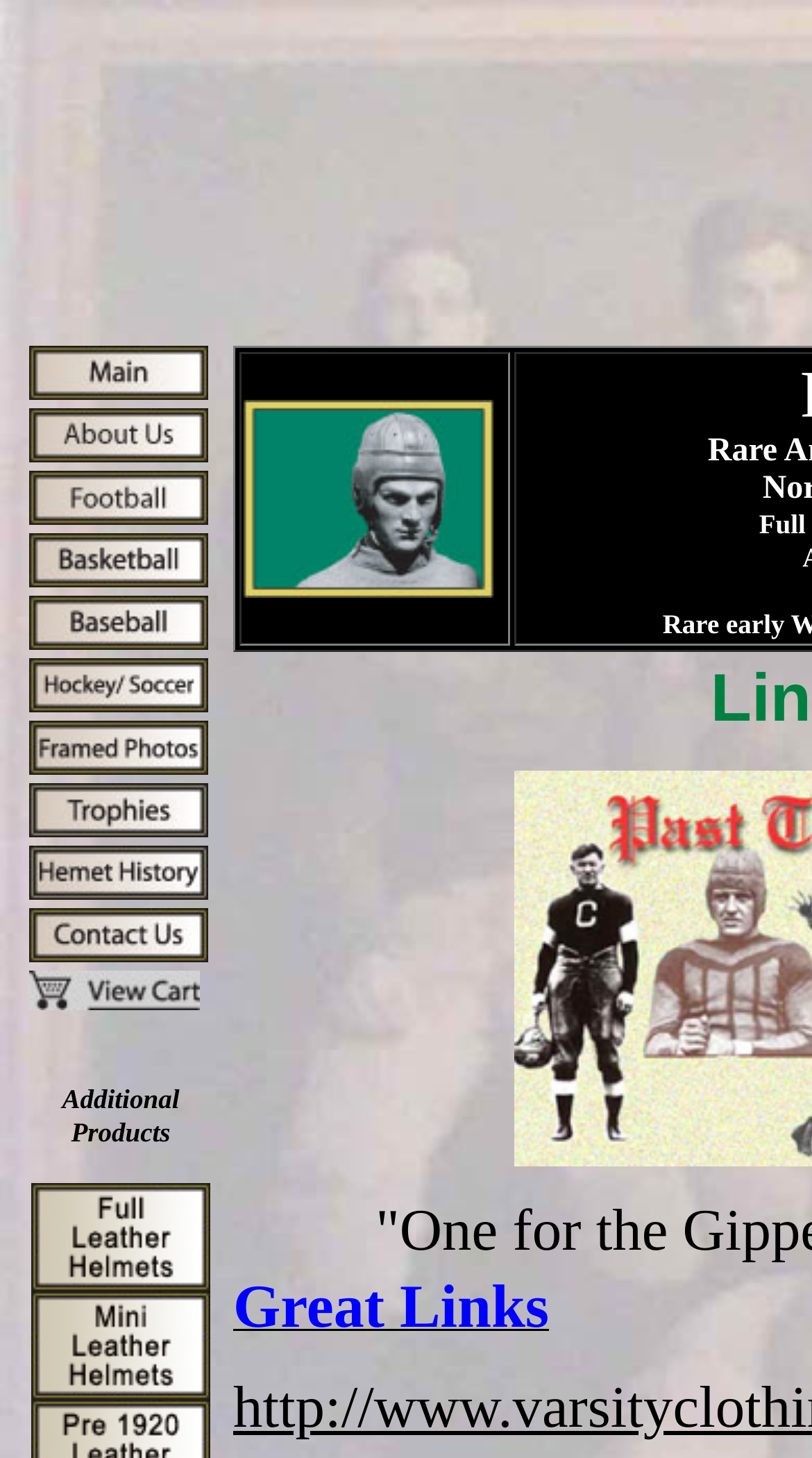What is the purpose of the 'Awards & Trophies' link? Refer to the image and provide a one-word or short phrase answer.

For awards and commemoratives